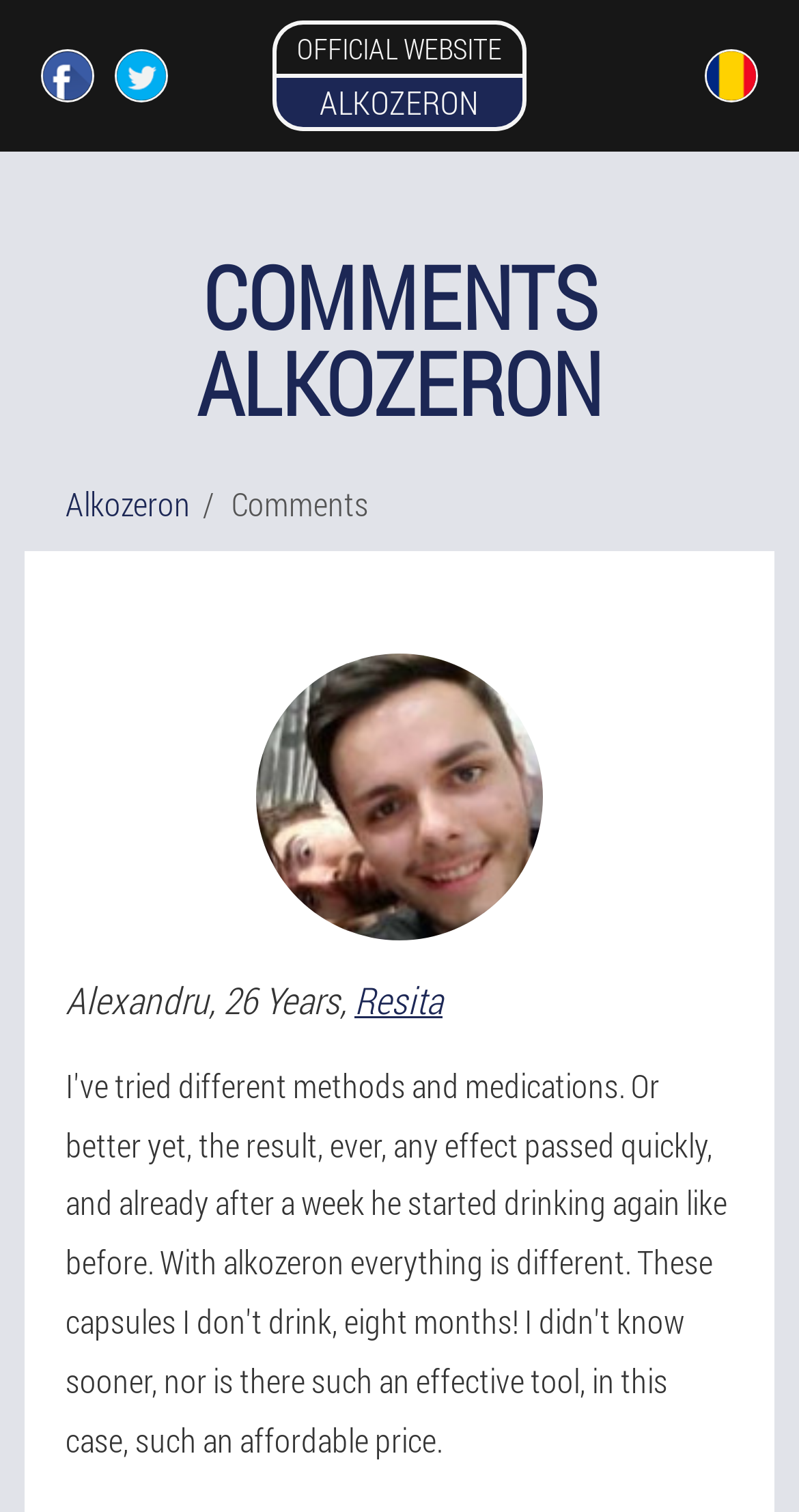Based on what you see in the screenshot, provide a thorough answer to this question: How old is Alexandru?

The webpage contains a StaticText element with the text ', 26 Years,' which is likely referring to the age of Alexandru, whose image is present on the webpage.